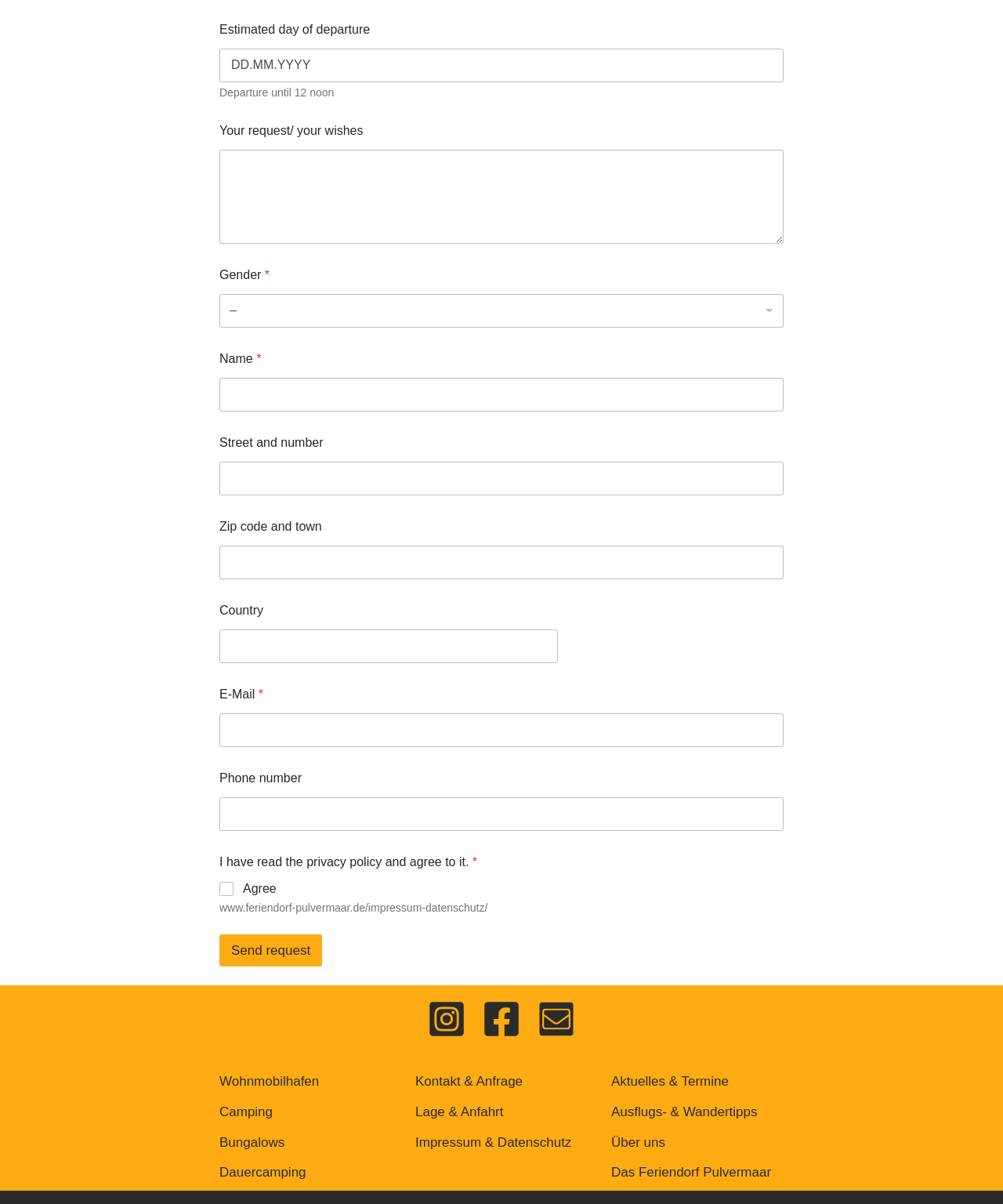Determine the bounding box coordinates of the region I should click to achieve the following instruction: "Enter estimated day of departure". Ensure the bounding box coordinates are four float numbers between 0 and 1, i.e., [left, top, right, bottom].

[0.219, 0.04, 0.781, 0.068]